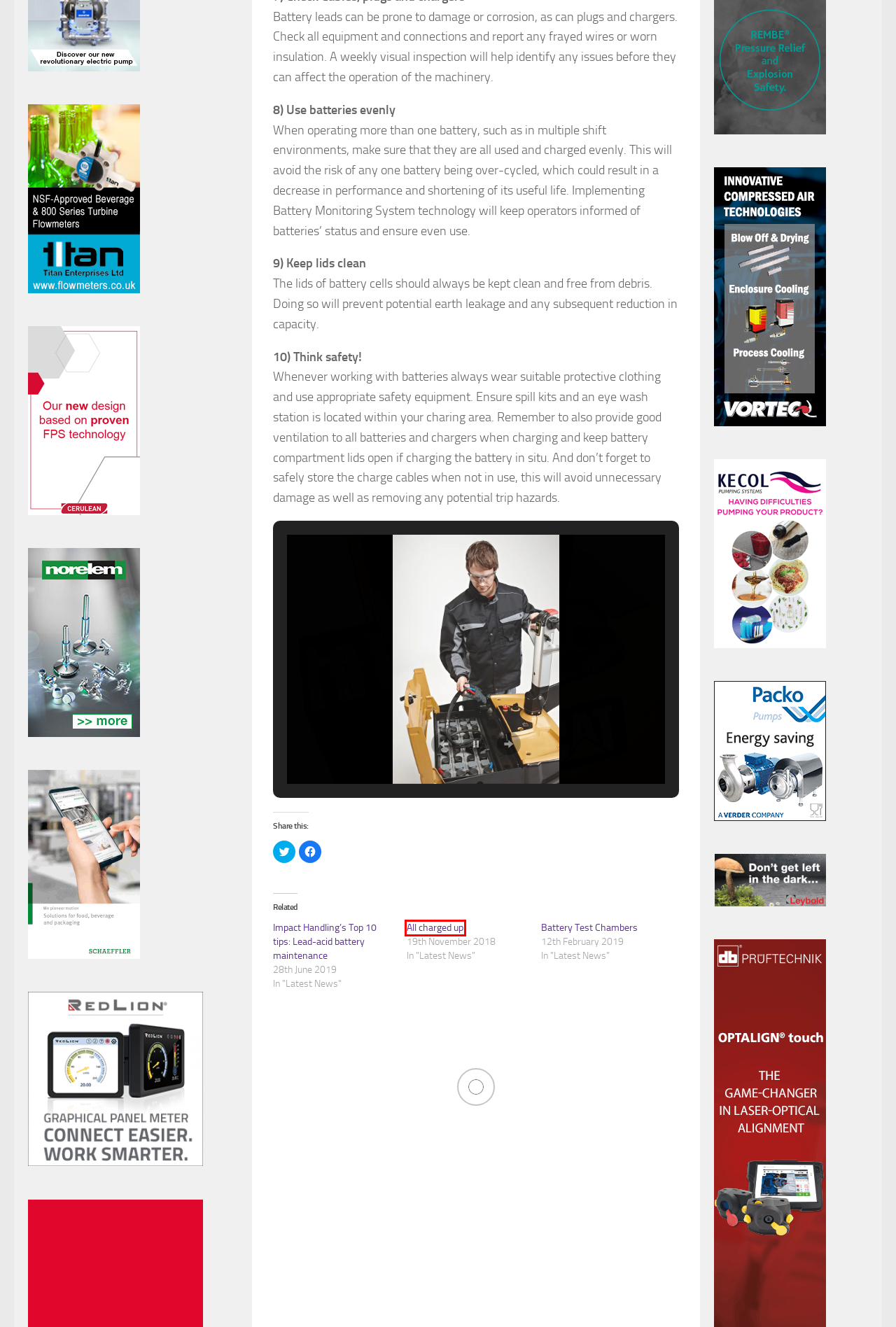You have been given a screenshot of a webpage with a red bounding box around a UI element. Select the most appropriate webpage description for the new webpage that appears after clicking the element within the red bounding box. The choices are:
A. Contact Us - Food & Drink Processing & Packaging
B. TV show prepares to lift manhole on sewer cleaning team - Food & Drink Processing & Packaging
C. Privacy Policy - Food & Drink Processing & Packaging
D. Food & Drink Processing & Packaging -
E. Hueman Pro popular blogs / magazines theme | Press Customizr
F. Latest Industry News
G. Battery Test Chambers - Food & Drink Processing & Packaging
H. All charged up - Food & Drink Processing & Packaging

H